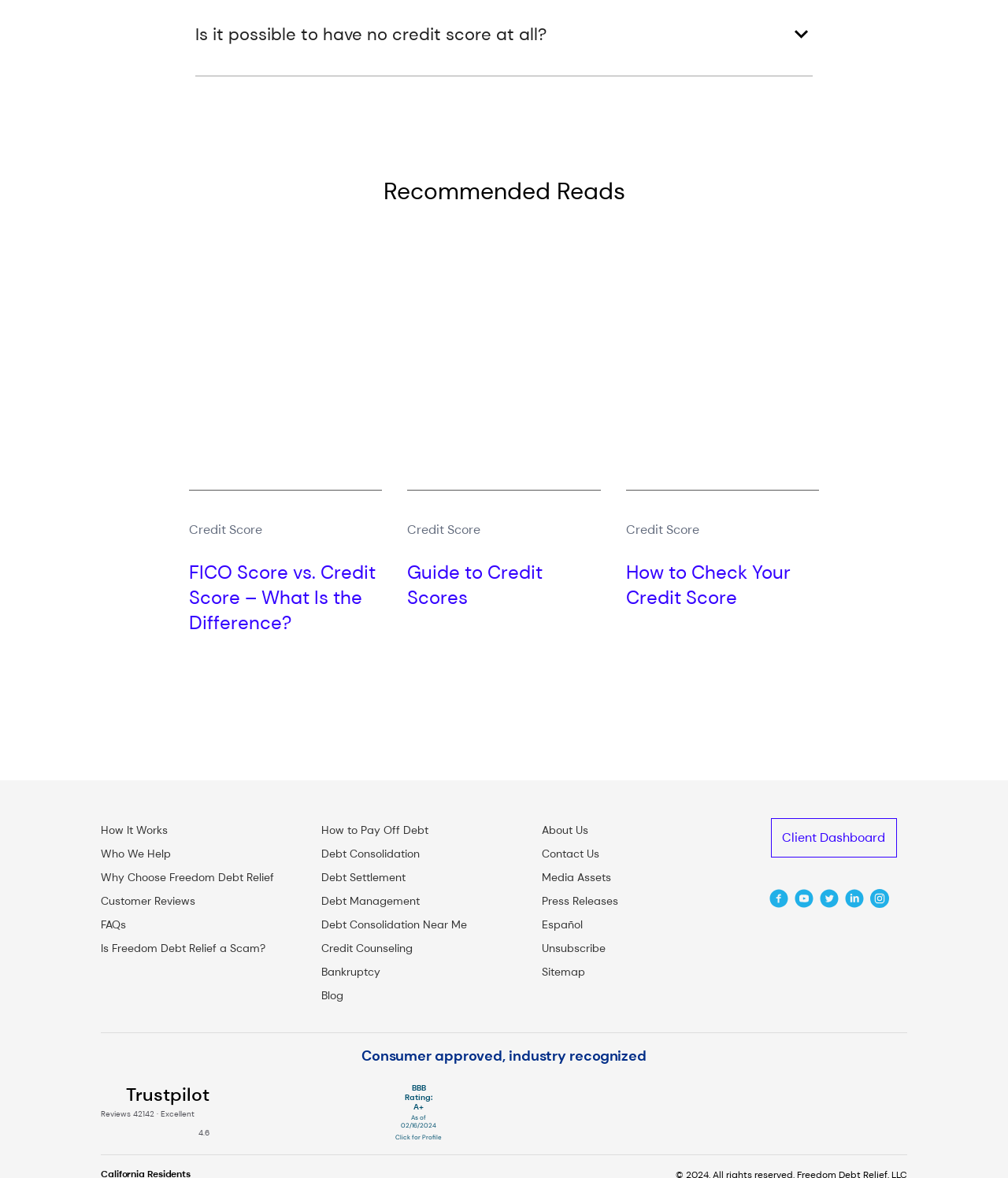Extract the bounding box coordinates of the UI element described: "aria-label="youtube-link"". Provide the coordinates in the format [left, top, right, bottom] with values ranging from 0 to 1.

[0.789, 0.755, 0.807, 0.771]